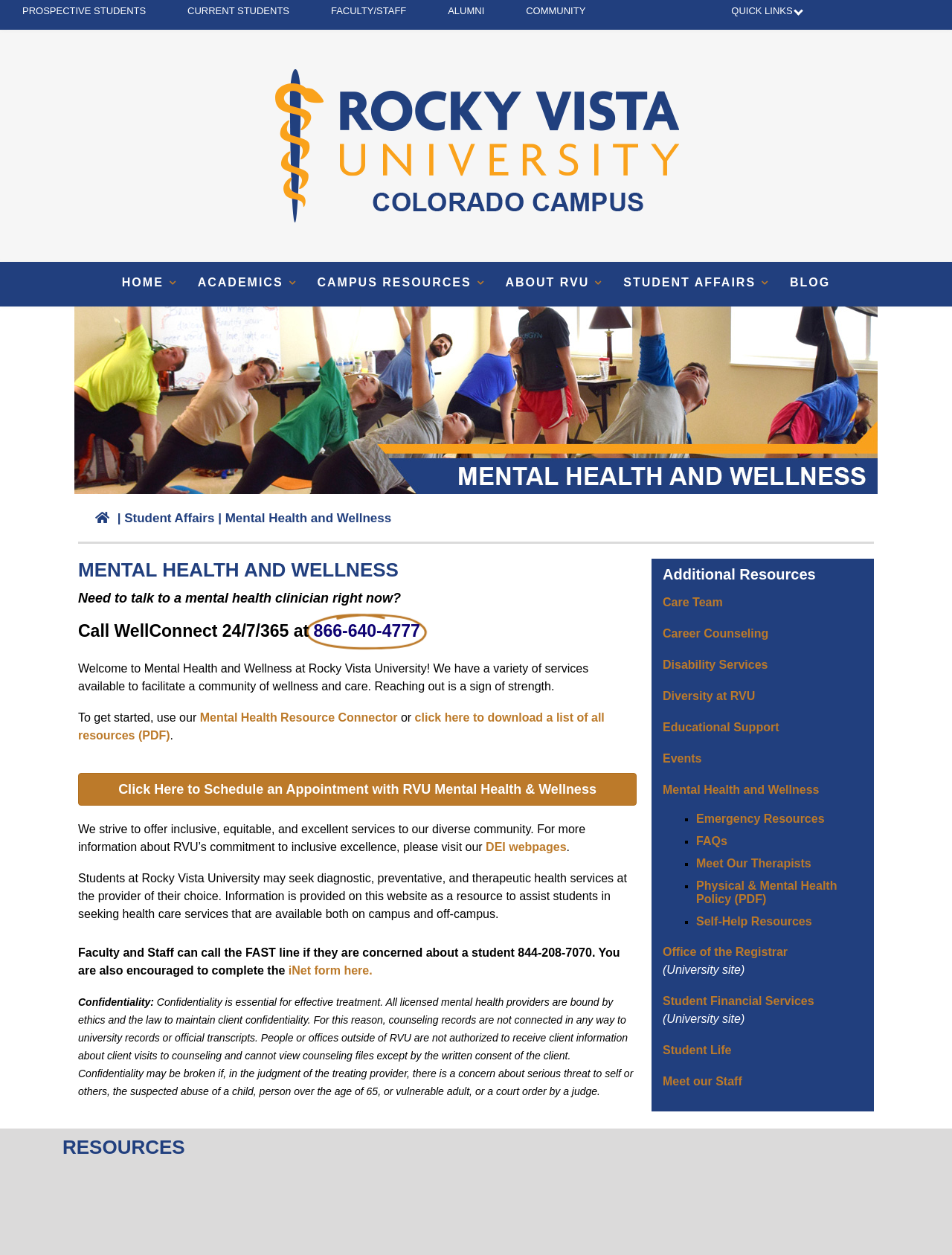Show me the bounding box coordinates of the clickable region to achieve the task as per the instruction: "Call WellConnect 24/7/365 at 866-640-4777".

[0.082, 0.495, 0.684, 0.511]